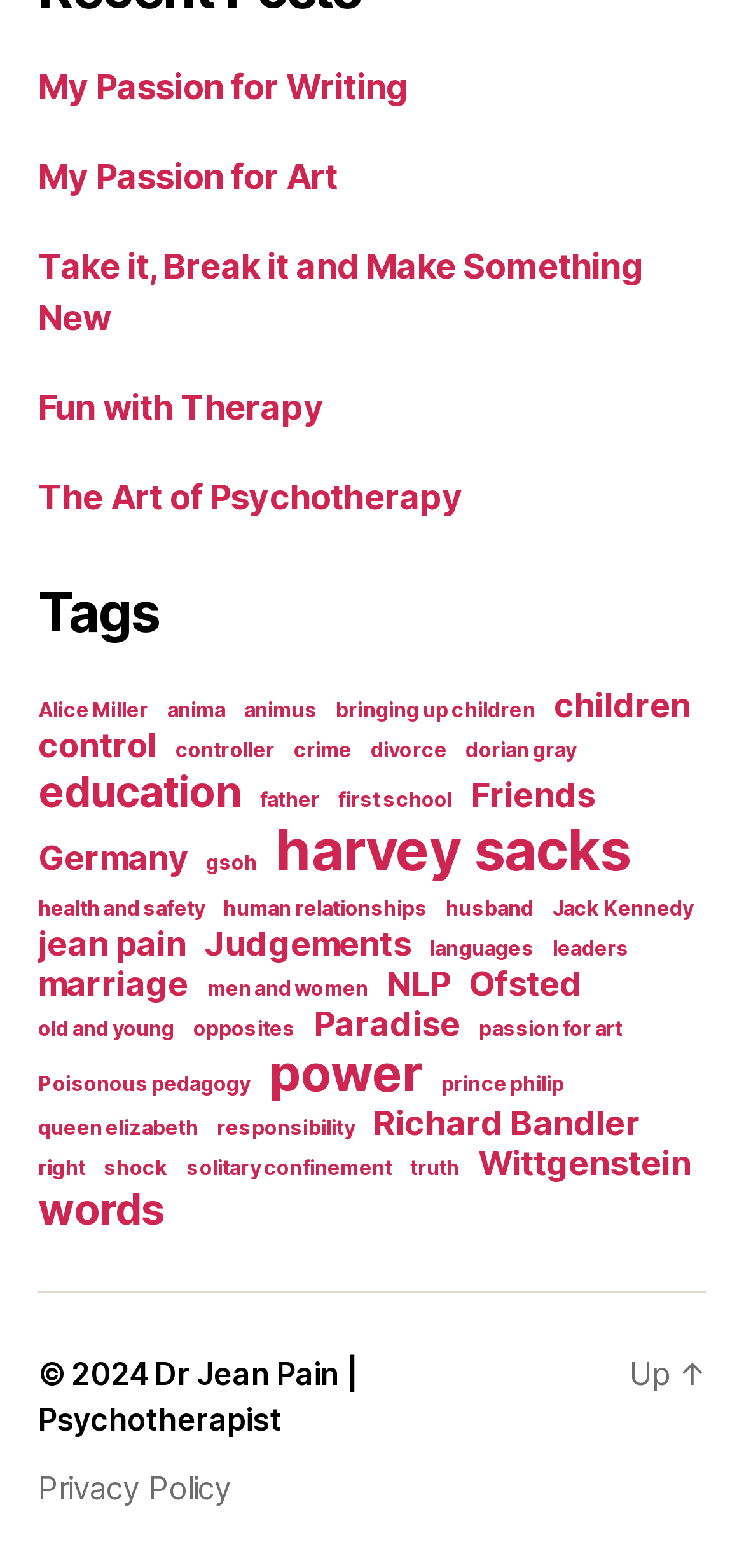Please respond in a single word or phrase: 
What is the purpose of the link 'Up'?

To go up